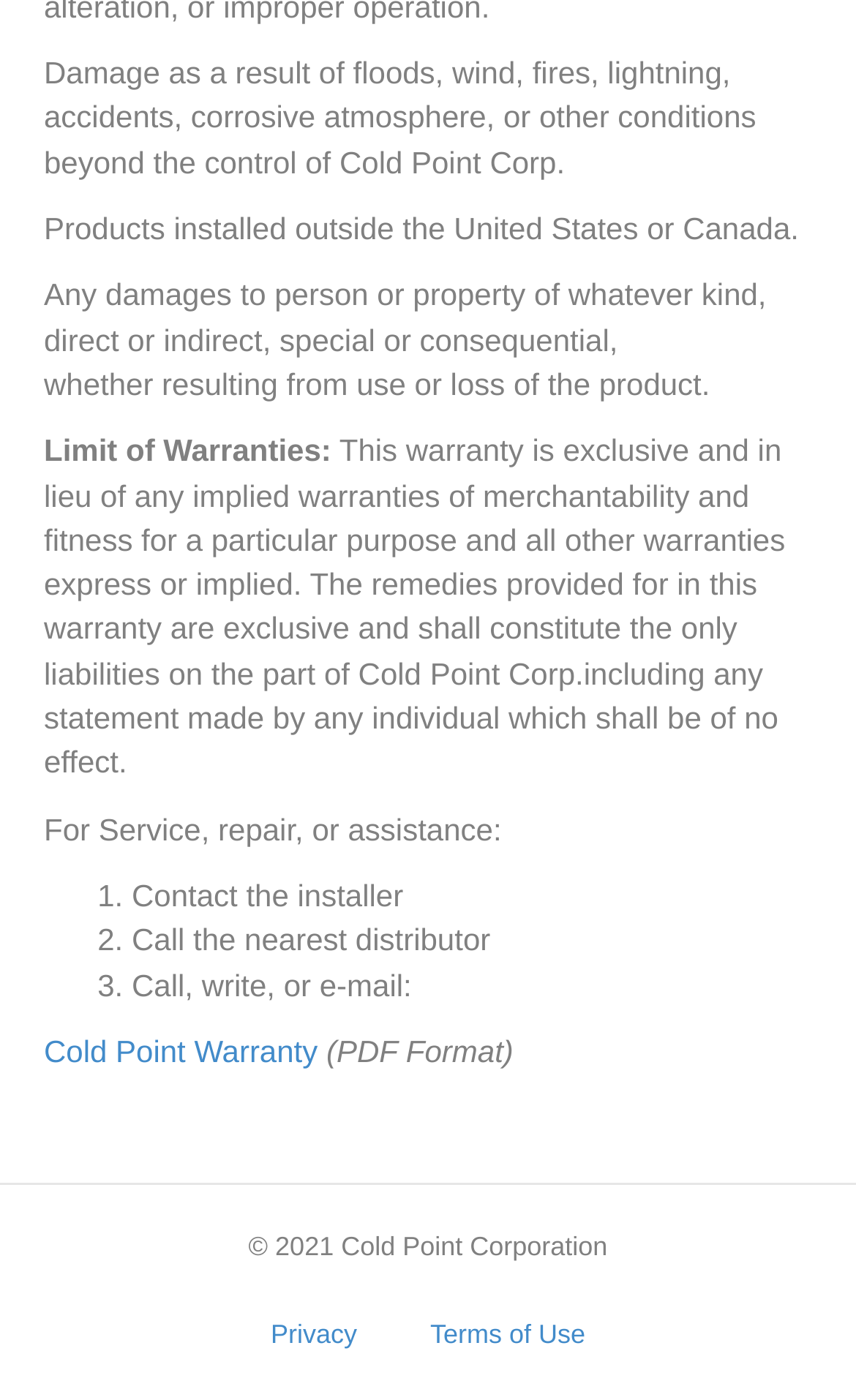What are the two links at the bottom of the page?
From the details in the image, answer the question comprehensively.

The two links at the bottom of the page are 'Privacy' and 'Terms of Use', which are located next to the copyright information.